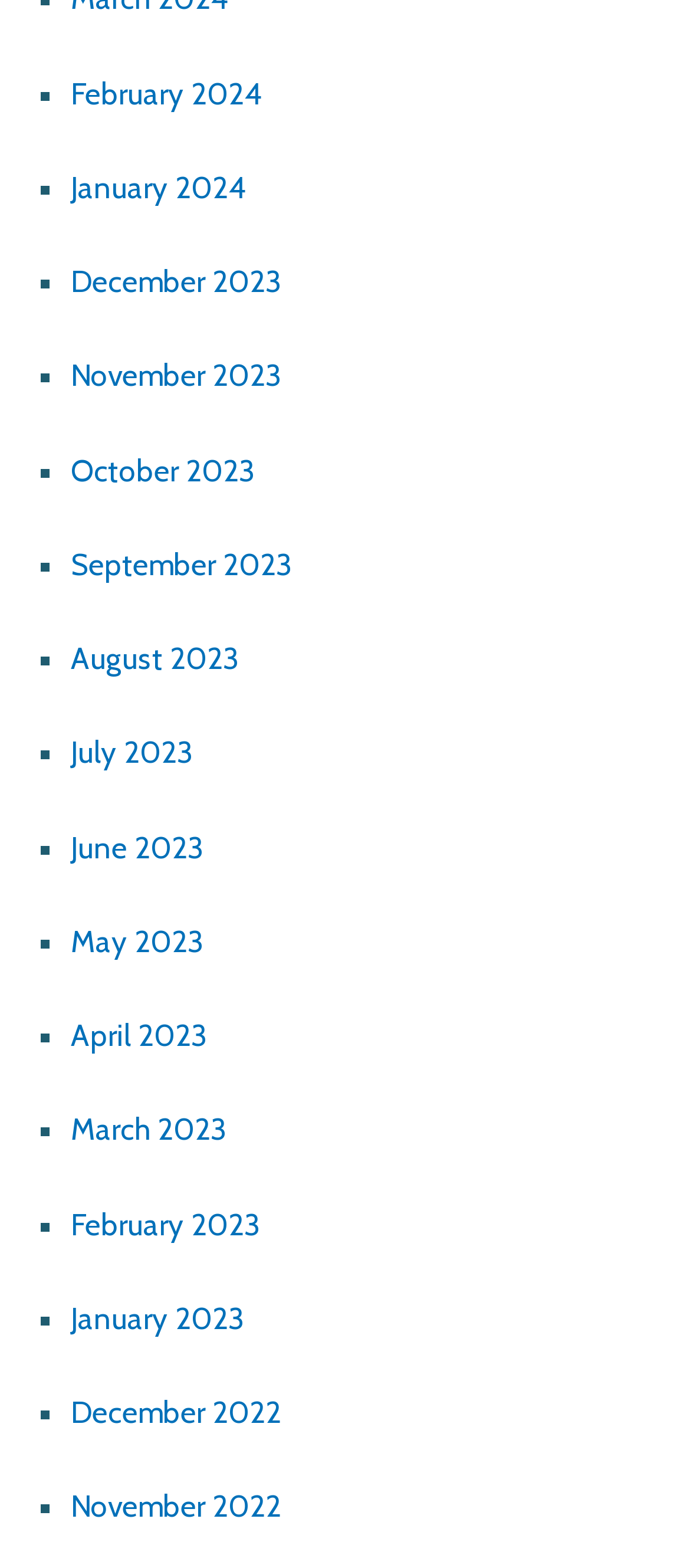How many months are listed on the webpage?
Answer the question in as much detail as possible.

I counted the number of links on the webpage, and there are 12 links, each representing a month from February 2024 to December 2022.